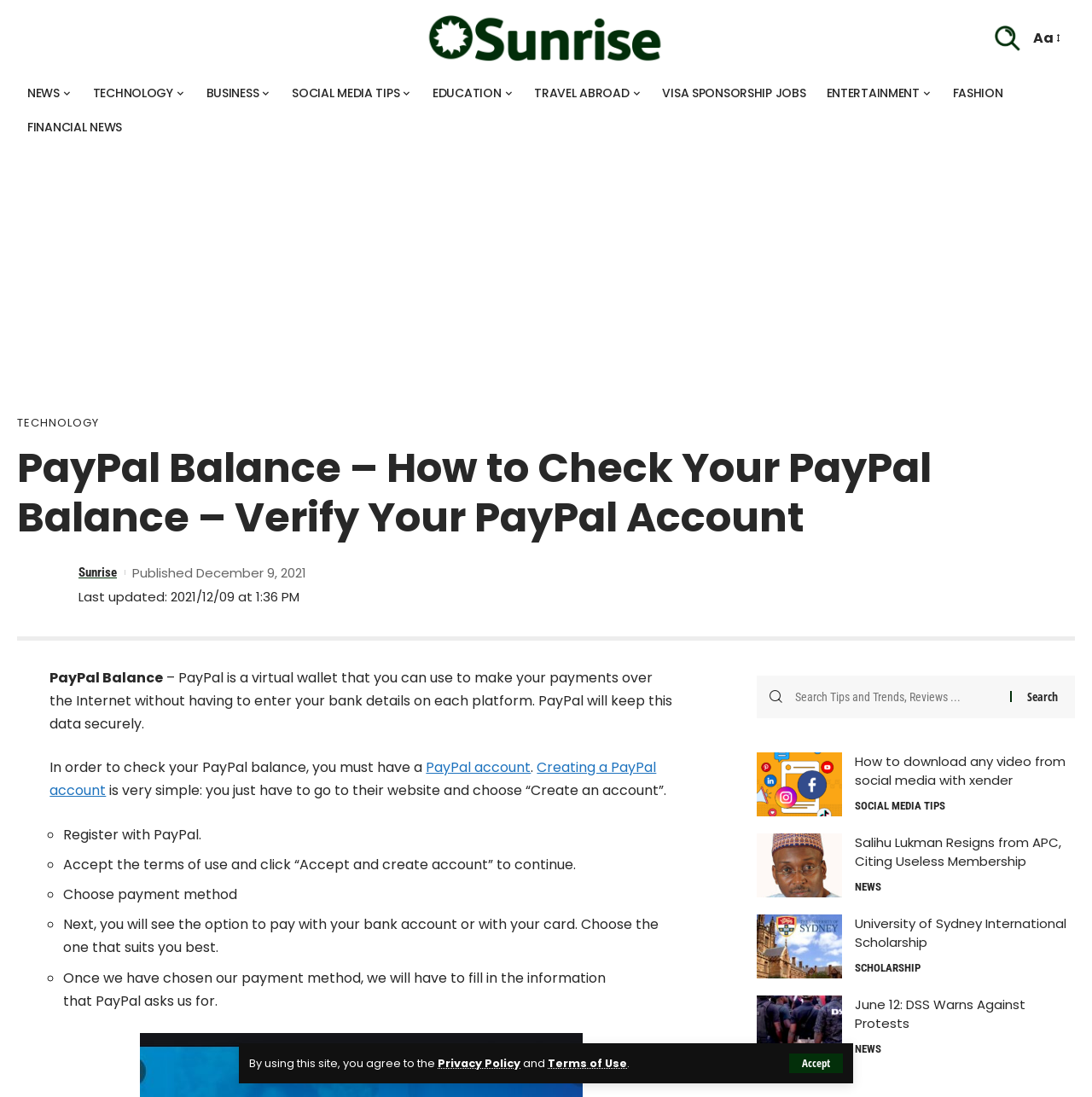Please specify the bounding box coordinates in the format (top-left x, top-left y, bottom-right x, bottom-right y), with all values as floating point numbers between 0 and 1. Identify the bounding box of the UI element described by: SOCIAL MEDIA TIPS

[0.783, 0.717, 0.865, 0.735]